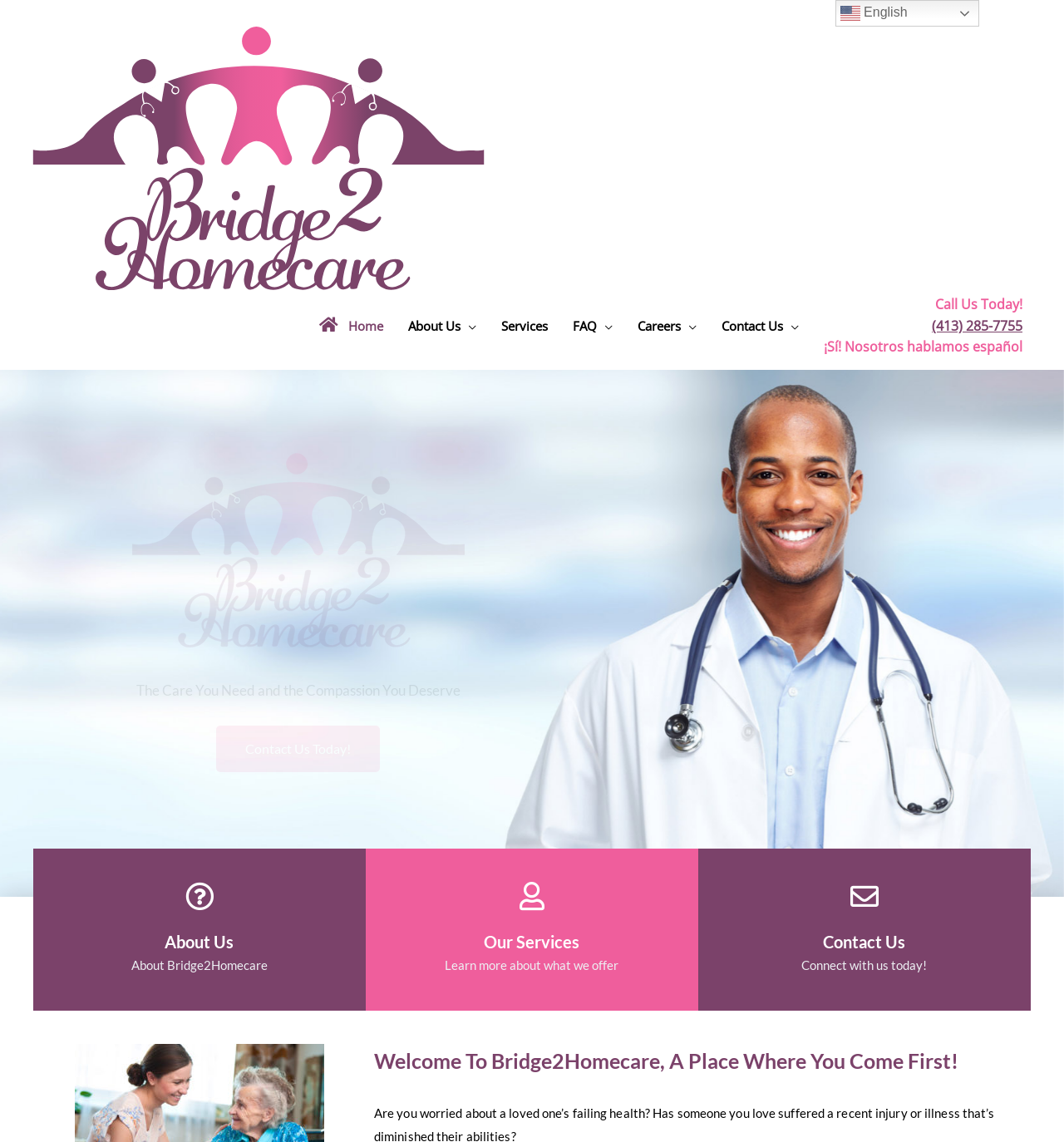Examine the image carefully and respond to the question with a detailed answer: 
What is the purpose of the initial assessment by the nurses?

I found the purpose of the initial assessment by reading the static text that says 'Our nurses participate in every initial assessment to help come up with the best possible plan of care for your loved one.' which is located in the middle of the webpage.